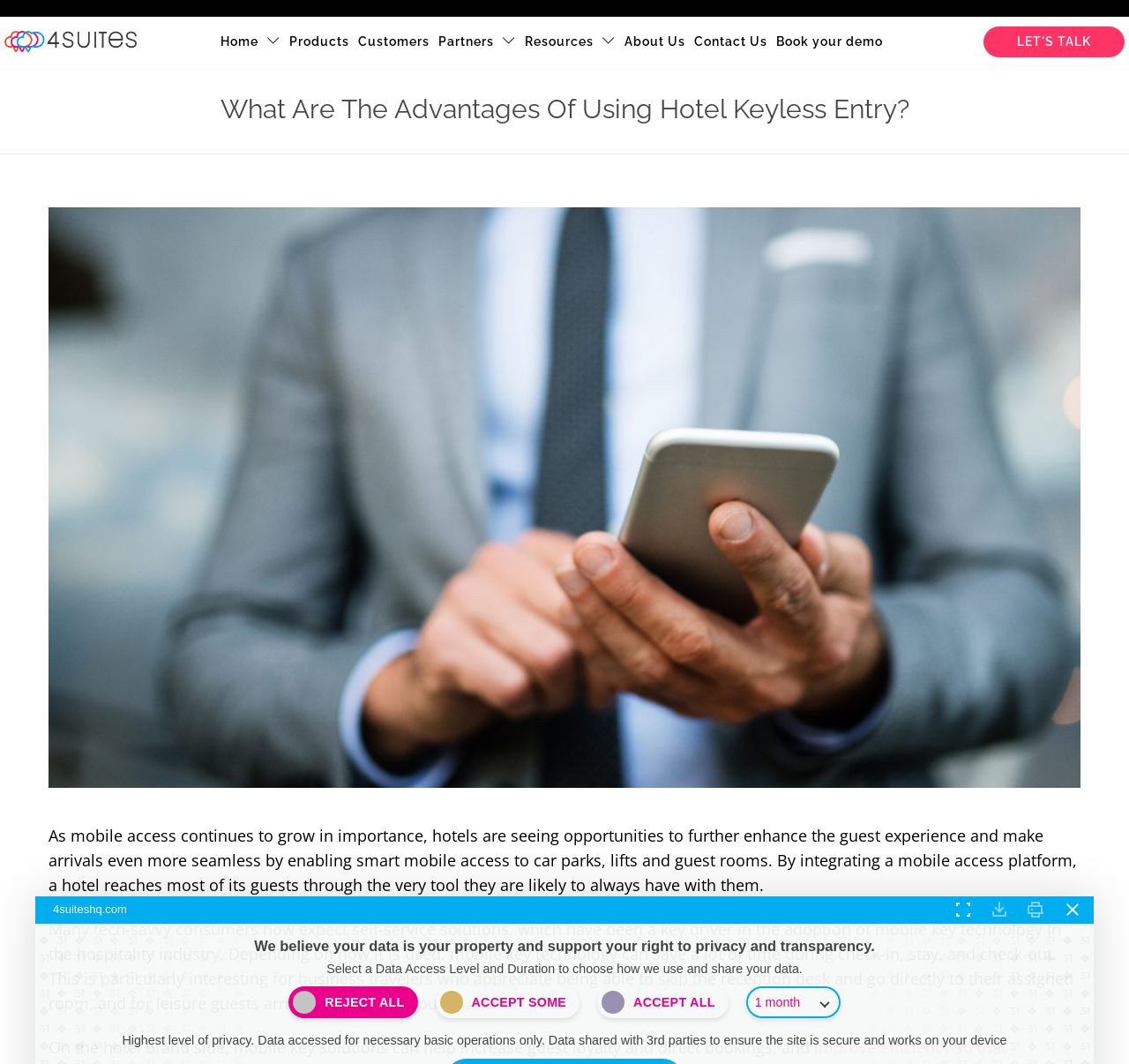Find the bounding box of the element with the following description: "Book your demo". The coordinates must be four float numbers between 0 and 1, formatted as [left, top, right, bottom].

[0.683, 0.017, 0.786, 0.061]